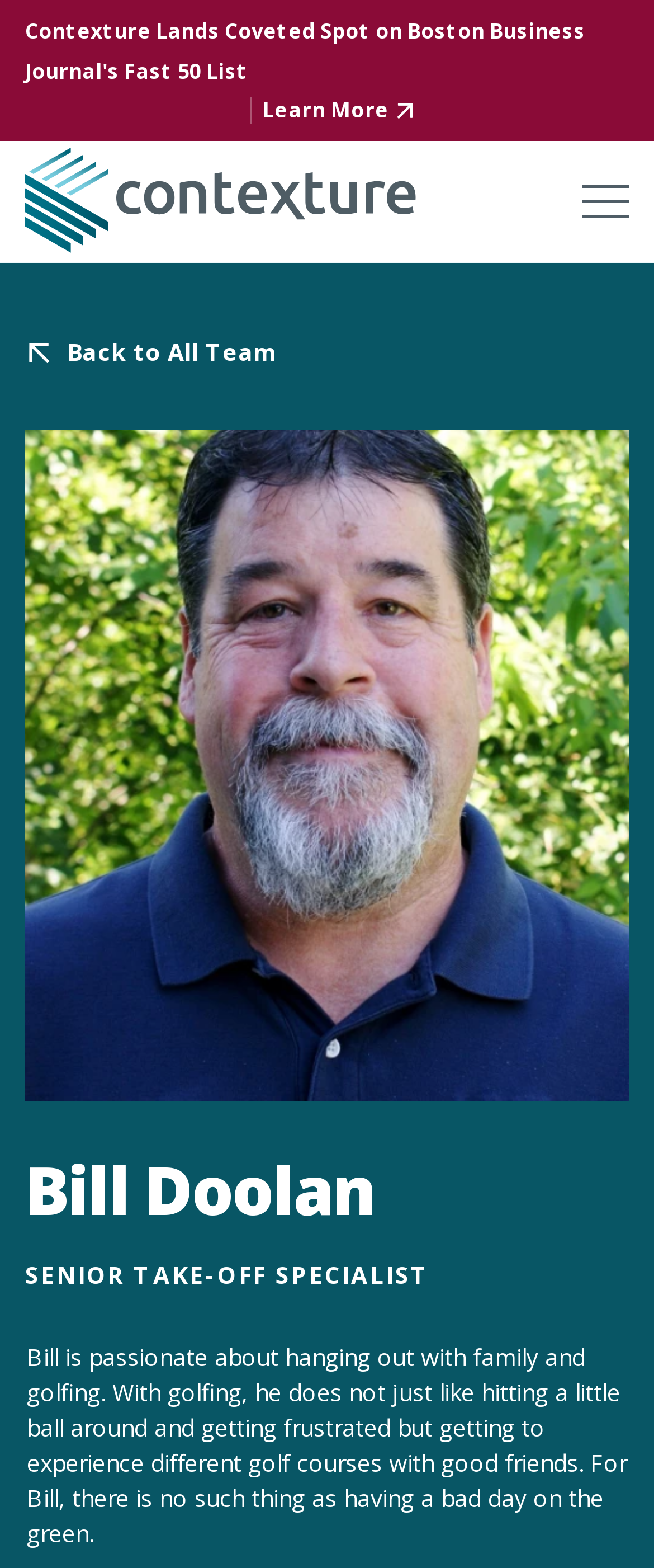What is the name of the person on this webpage?
Utilize the image to construct a detailed and well-explained answer.

I determined the answer by looking at the heading element with the text 'Bill Doolan' which is located at the top of the webpage, indicating that the webpage is about this person.